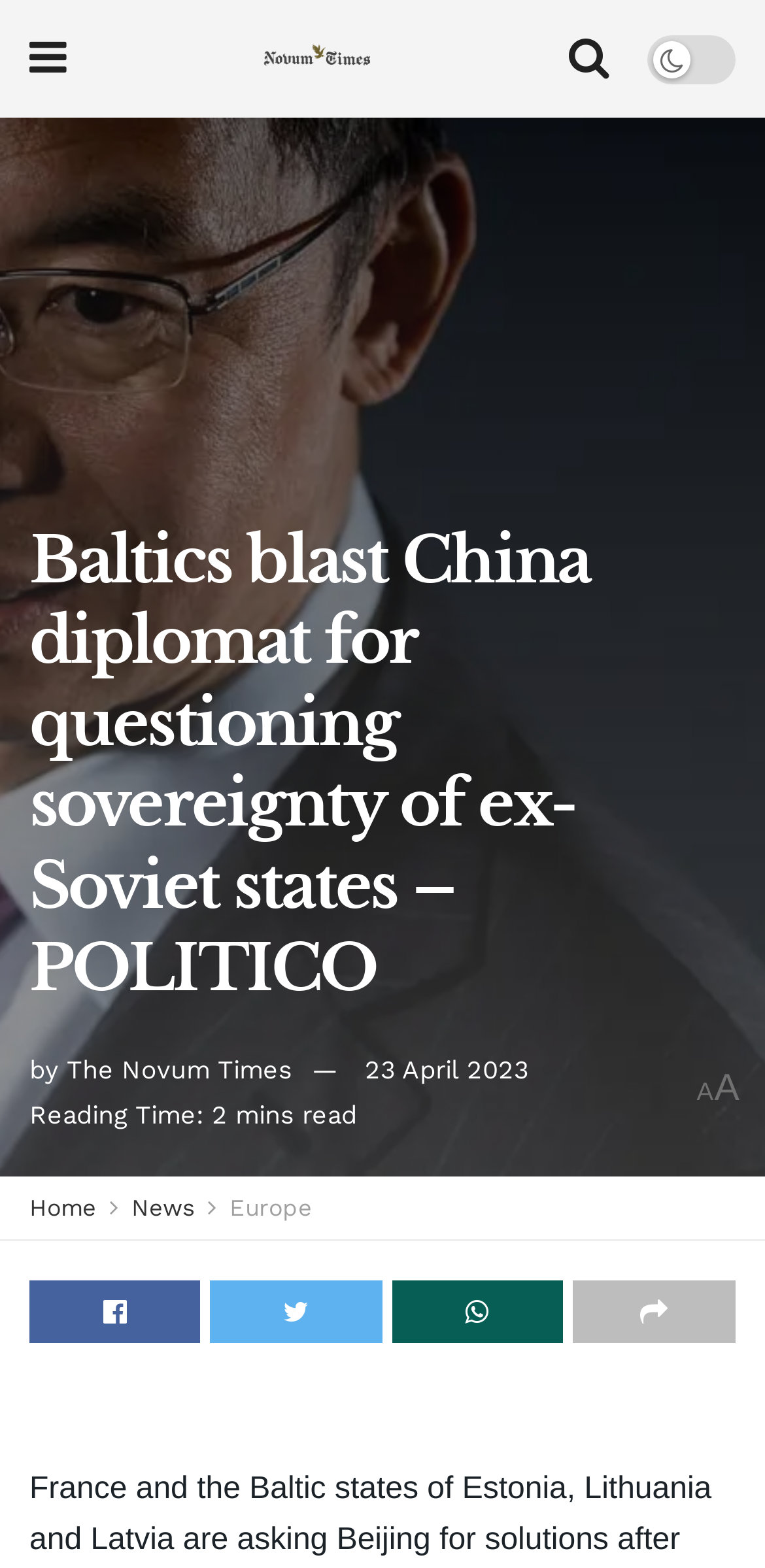Specify the bounding box coordinates for the region that must be clicked to perform the given instruction: "go to home page".

[0.038, 0.762, 0.126, 0.779]